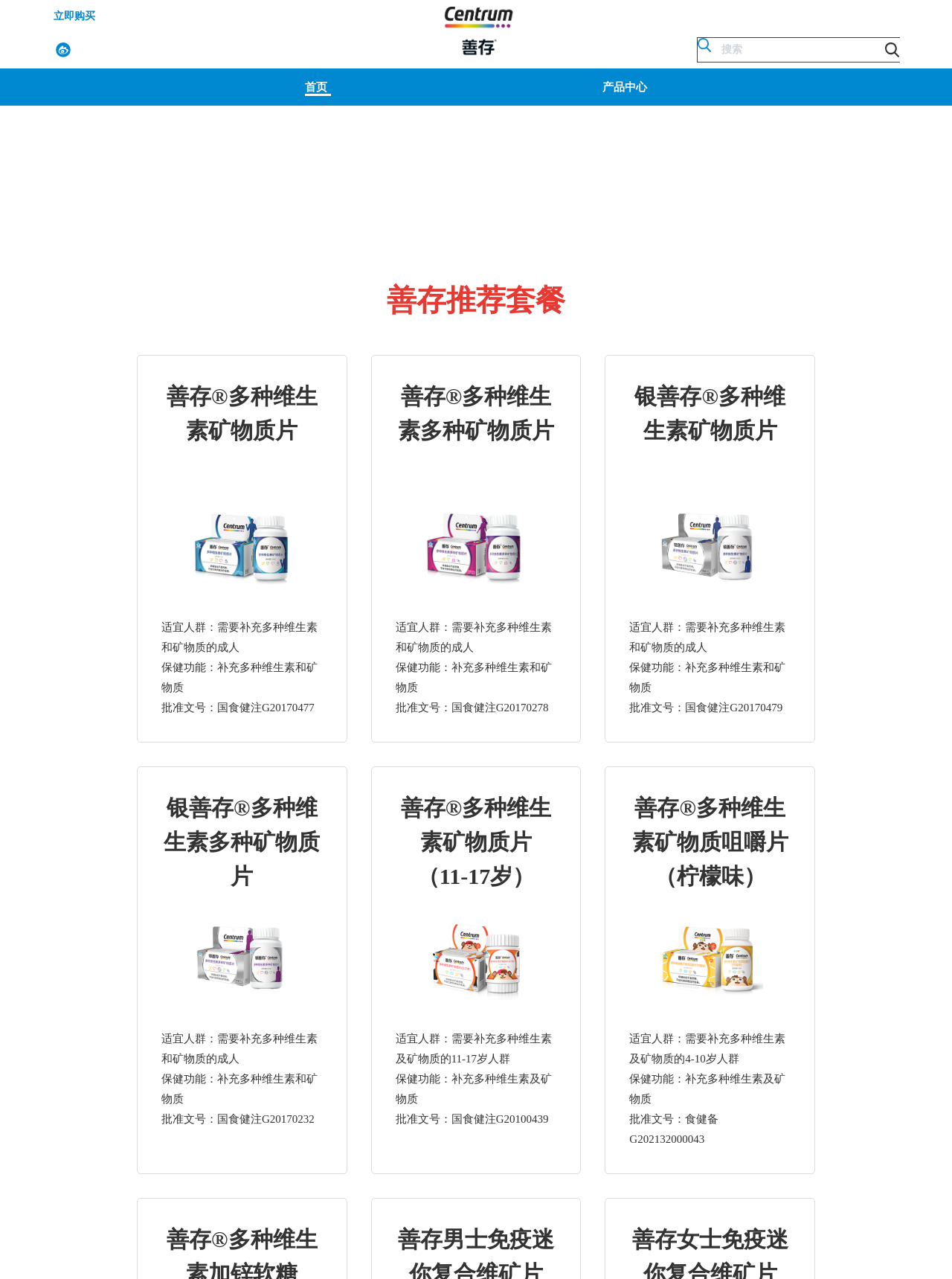Please determine the bounding box coordinates of the element's region to click in order to carry out the following instruction: "Visit the Facebook page". The coordinates should be four float numbers between 0 and 1, i.e., [left, top, right, bottom].

[0.055, 0.03, 0.078, 0.048]